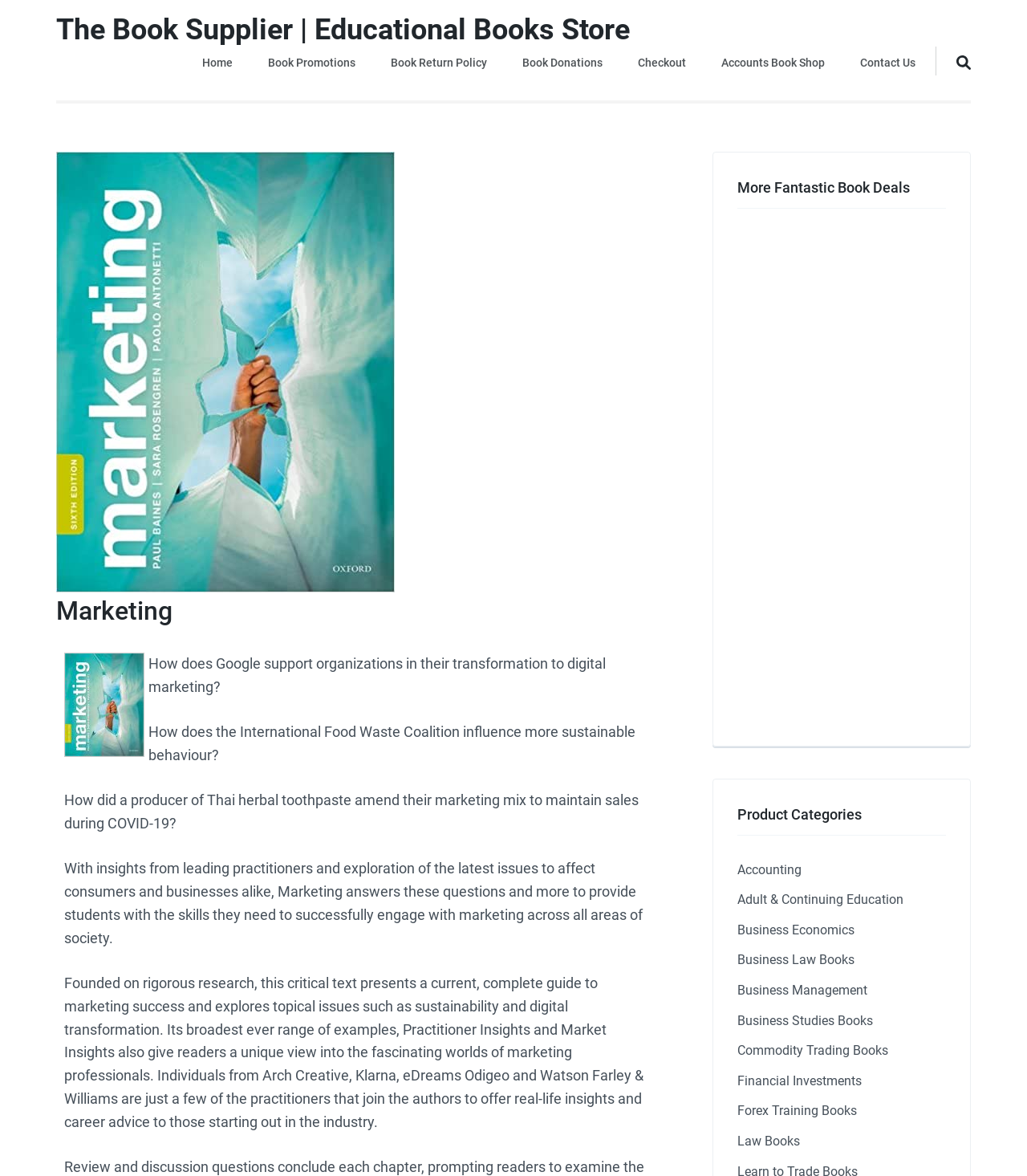Select the bounding box coordinates of the element I need to click to carry out the following instruction: "Click on the 'Book Promotions' link".

[0.261, 0.044, 0.346, 0.063]